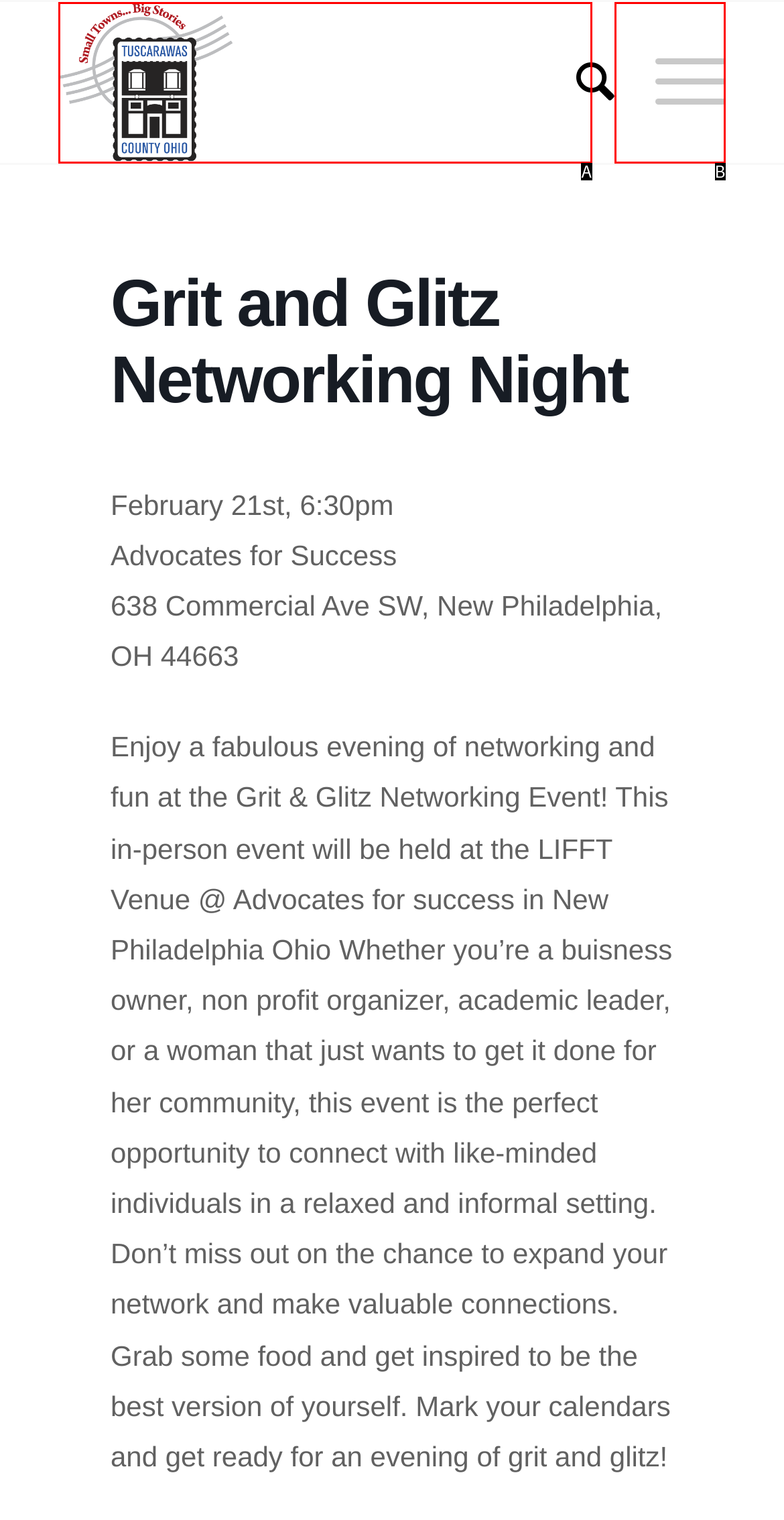Which option best describes: Coursedog
Respond with the letter of the appropriate choice.

None